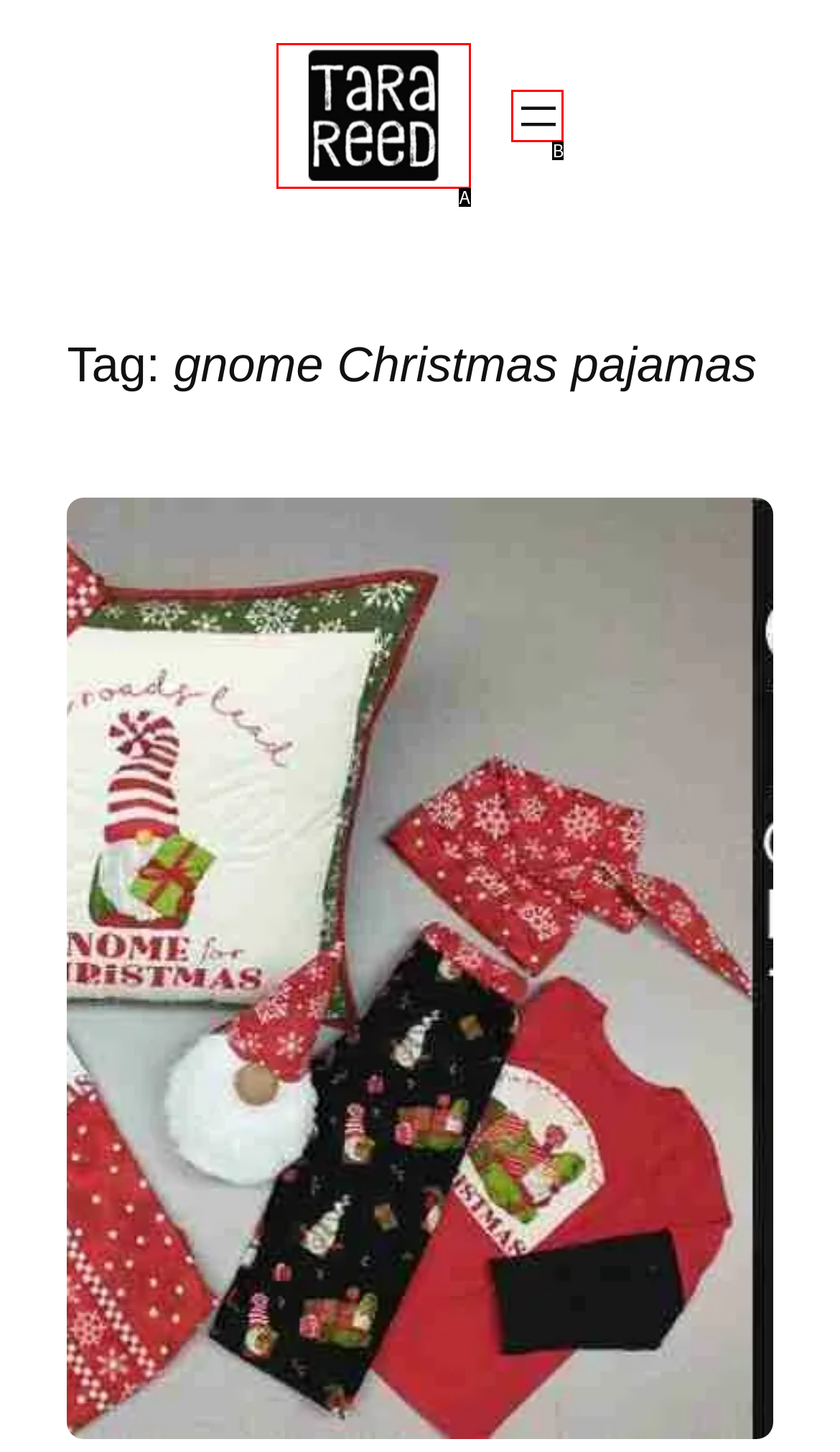Choose the HTML element that aligns with the description: aria-label="Open menu". Indicate your choice by stating the letter.

B